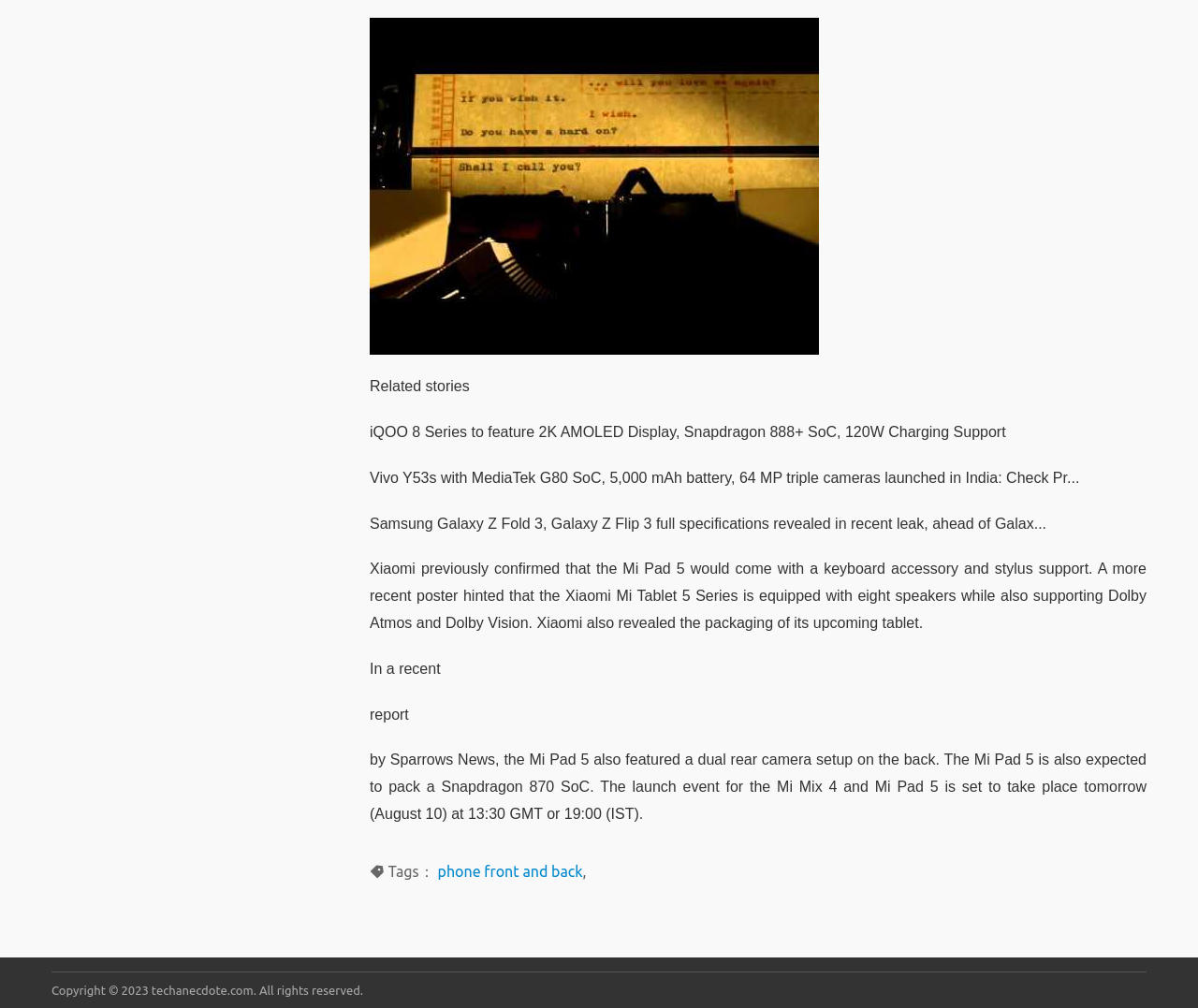What is the name of the website?
Provide a detailed and well-explained answer to the question.

I found the text 'Copyright © 2023 techanecdote.com. All rights reserved.' in element [304], which indicates that the name of the website is techanecdote.com.